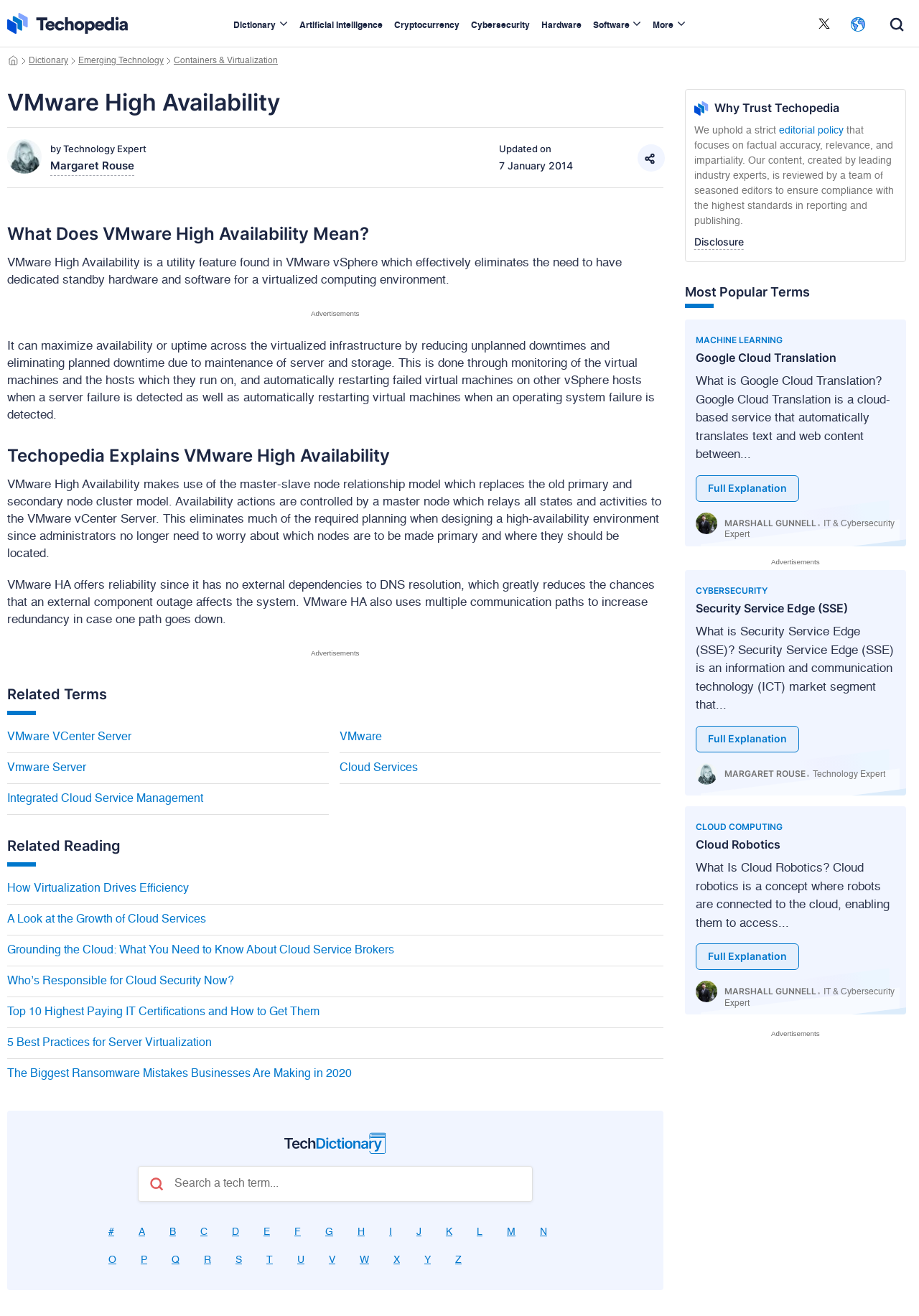Can you find the bounding box coordinates for the element that needs to be clicked to execute this instruction: "Search a tech term in the search bar"? The coordinates should be given as four float numbers between 0 and 1, i.e., [left, top, right, bottom].

[0.15, 0.886, 0.579, 0.913]